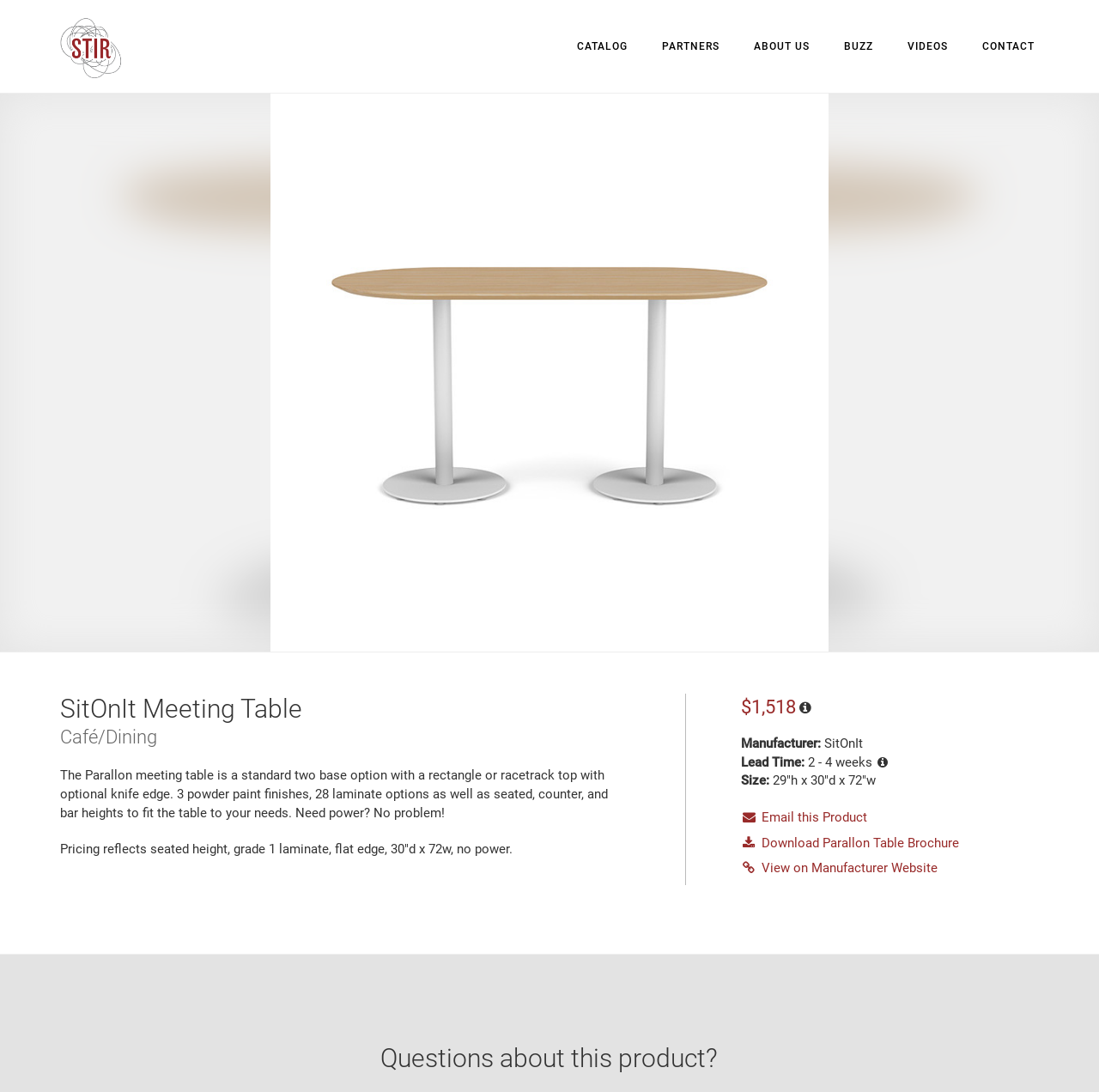Write an elaborate caption that captures the essence of the webpage.

The webpage is about the SitOnIt Meeting Table - STIR product. At the top left, there is a link to "Stir" accompanied by a small image. To the right of this, there are several links to different sections of the website, including "CATALOG", "PARTNERS", "ABOUT US", "BUZZ", "VIDEOS", and "CONTACT".

Below these links, there is a main section that takes up most of the page. At the top of this section, there is a large image of the SitOnIt Meeting Table. Below the image, there are two headings: "SitOnIt Meeting Table" and "Café/Dining". 

Following these headings, there is a block of text that describes the product, including its features and options. Below this text, there are several lines of information about the product, including its price, manufacturer, lead time, and size. 

To the right of this information, there are three links: "Email this Product", "Download Parallon Table Brochure", and "View on Manufacturer Website". At the very bottom of the page, there is a heading that asks "Questions about this product?"